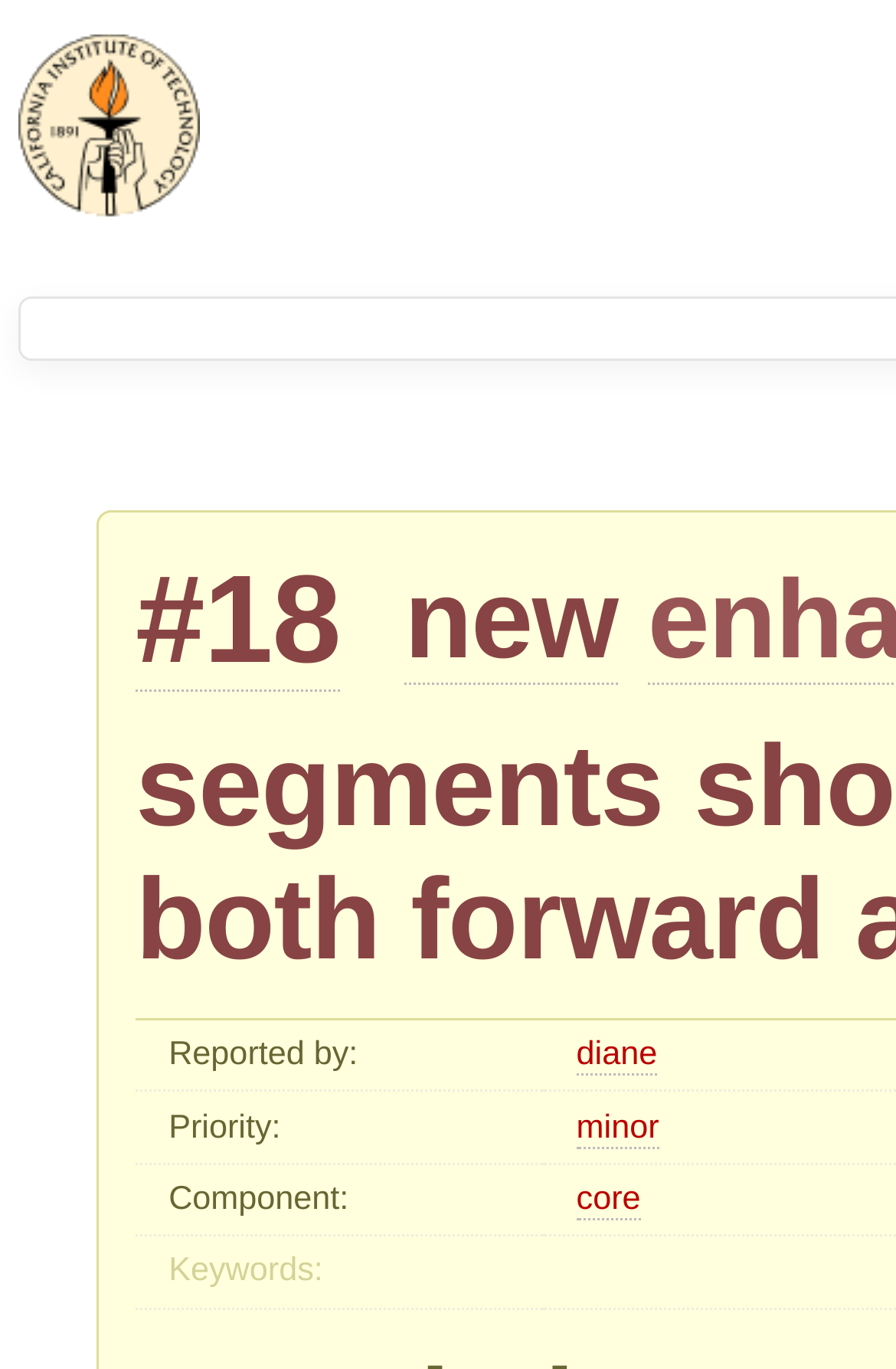Craft a detailed narrative of the webpage's structure and content.

The webpage appears to be a bug tracking or issue reporting page. At the top, there is a link with the text "Mussa" accompanied by an image, also labeled "Mussa". Below this, there is a link with the text "#18", which is likely a reference to the issue being tracked.

To the right of the "#18" link, there are four rows of information, each with a header and a corresponding link. The first row has a header "Reported by:" and a link with the text "diane". The second row has a header "Priority:" and a link with the text "minor". The third row has a header "Component:" and a link with the text "core". The fourth row has a header "Keywords:" but does not have a corresponding link with text.

Overall, the page appears to be displaying information about a specific issue or bug, including who reported it, its priority, the component it affects, and any relevant keywords.